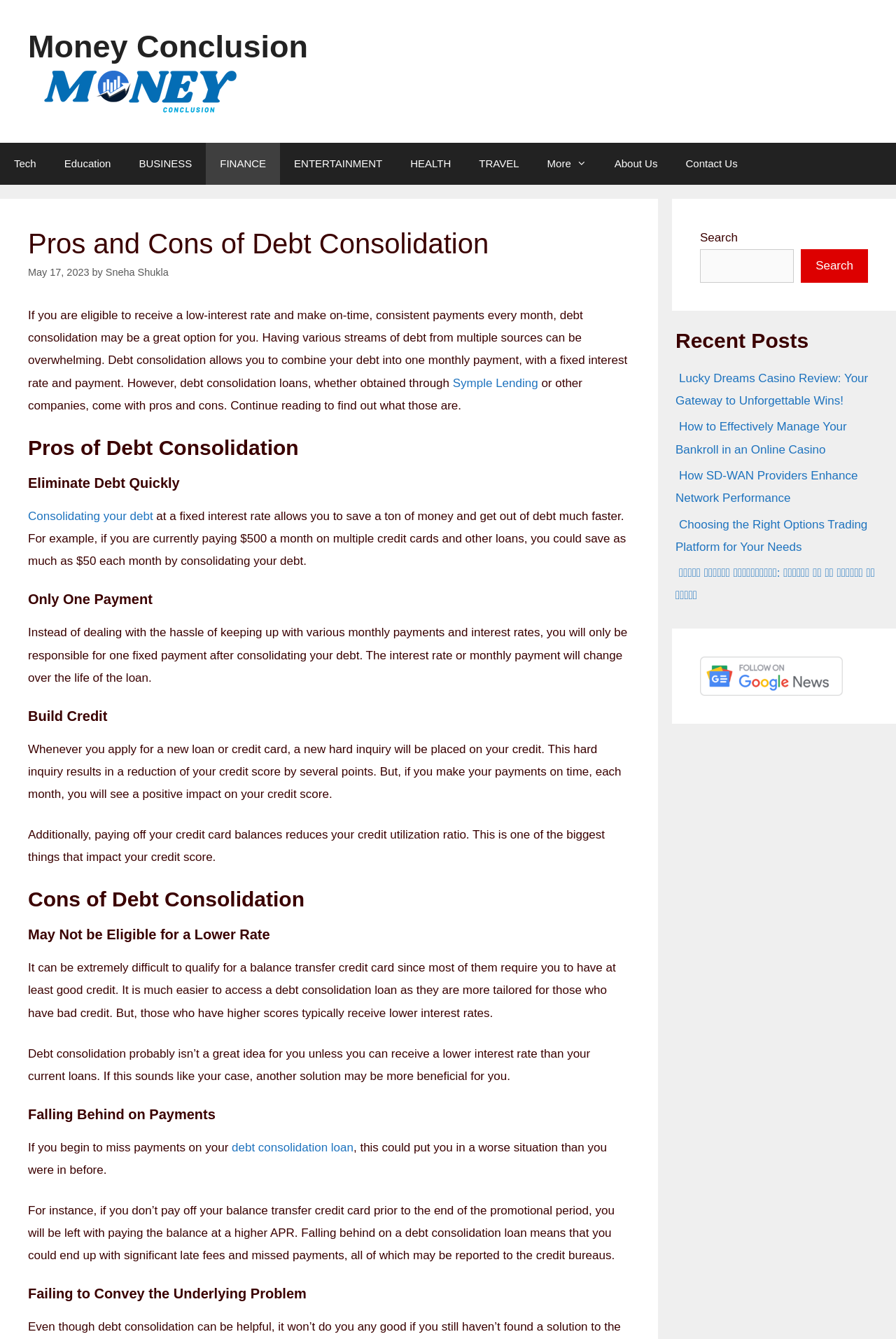Illustrate the webpage thoroughly, mentioning all important details.

The webpage is about the pros and cons of debt consolidation. At the top, there is a banner with a link to "Money Conclusion" and an image. Below the banner, there is a navigation menu with links to various categories such as "Tech", "Education", "BUSINESS", "FINANCE", "ENTERTAINMENT", "HEALTH", "TRAVEL", and "More". 

The main content of the webpage is divided into two sections: "Pros of Debt Consolidation" and "Cons of Debt Consolidation". The "Pros" section has three subheadings: "Eliminate Debt Quickly", "Only One Payment", and "Build Credit". Each subheading is followed by a paragraph of text explaining the benefits of debt consolidation. 

The "Cons" section also has three subheadings: "May Not be Eligible for a Lower Rate", "Falling Behind on Payments", and "Failing to Convey the Underlying Problem". Each subheading is followed by a paragraph of text explaining the potential drawbacks of debt consolidation.

On the right side of the webpage, there are three complementary sections. The first section has a search bar with a button. The second section has a heading "Recent Posts" followed by five links to recent articles. The third section has a figure with a link.

Overall, the webpage provides a detailed analysis of the pros and cons of debt consolidation, with clear headings and concise paragraphs of text. The layout is organized and easy to follow, with relevant links and images scattered throughout the page.